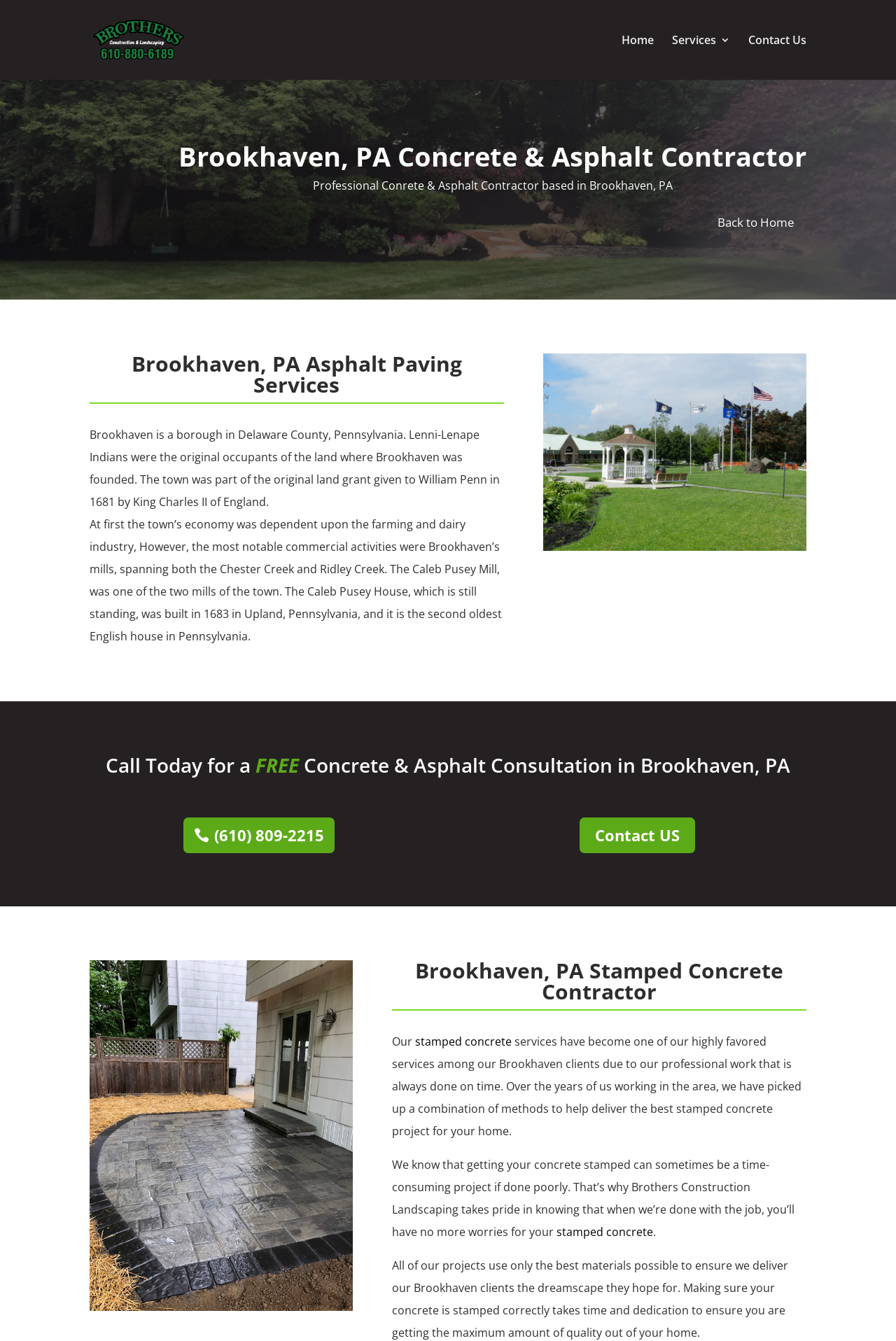Find the bounding box of the element with the following description: "Back to Home". The coordinates must be four float numbers between 0 and 1, formatted as [left, top, right, bottom].

[0.788, 0.156, 0.9, 0.177]